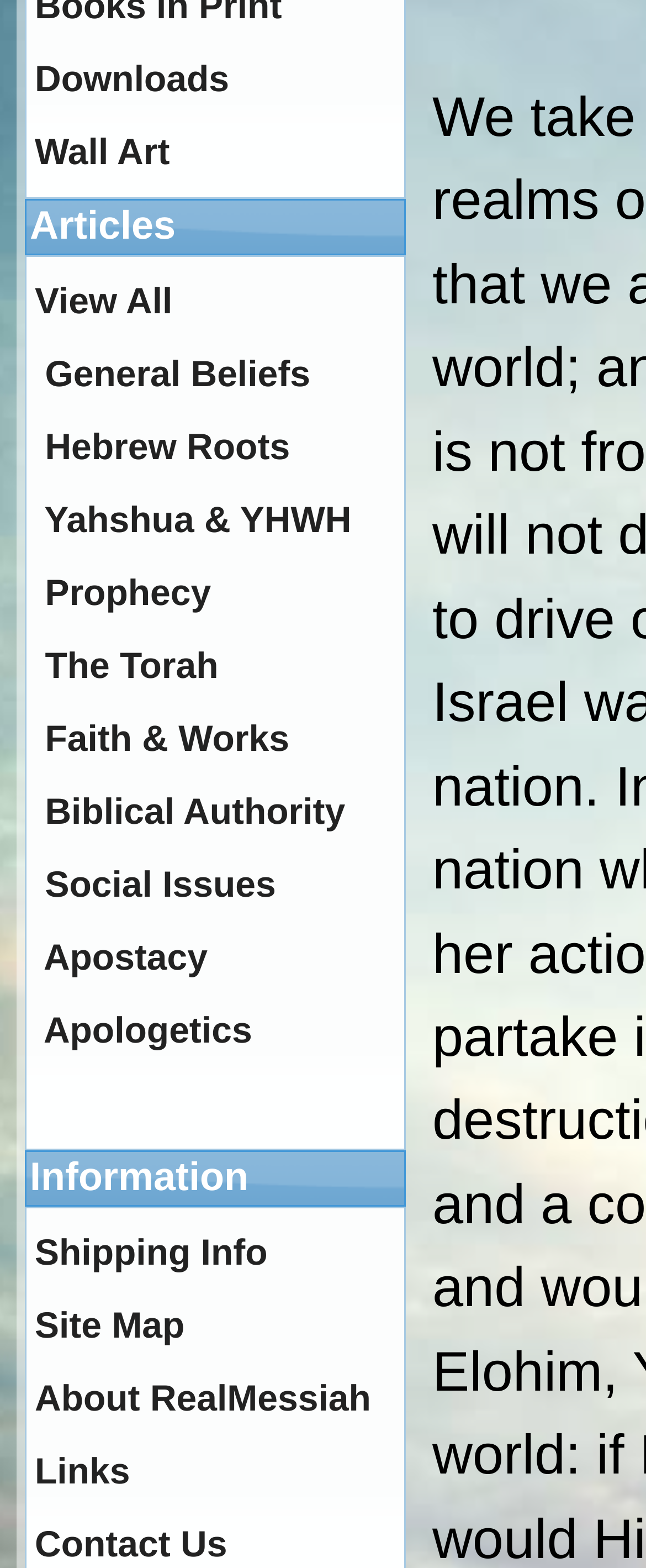Locate the UI element described as follows: "The Torah". Return the bounding box coordinates as four float numbers between 0 and 1 in the order [left, top, right, bottom].

[0.07, 0.411, 0.338, 0.438]